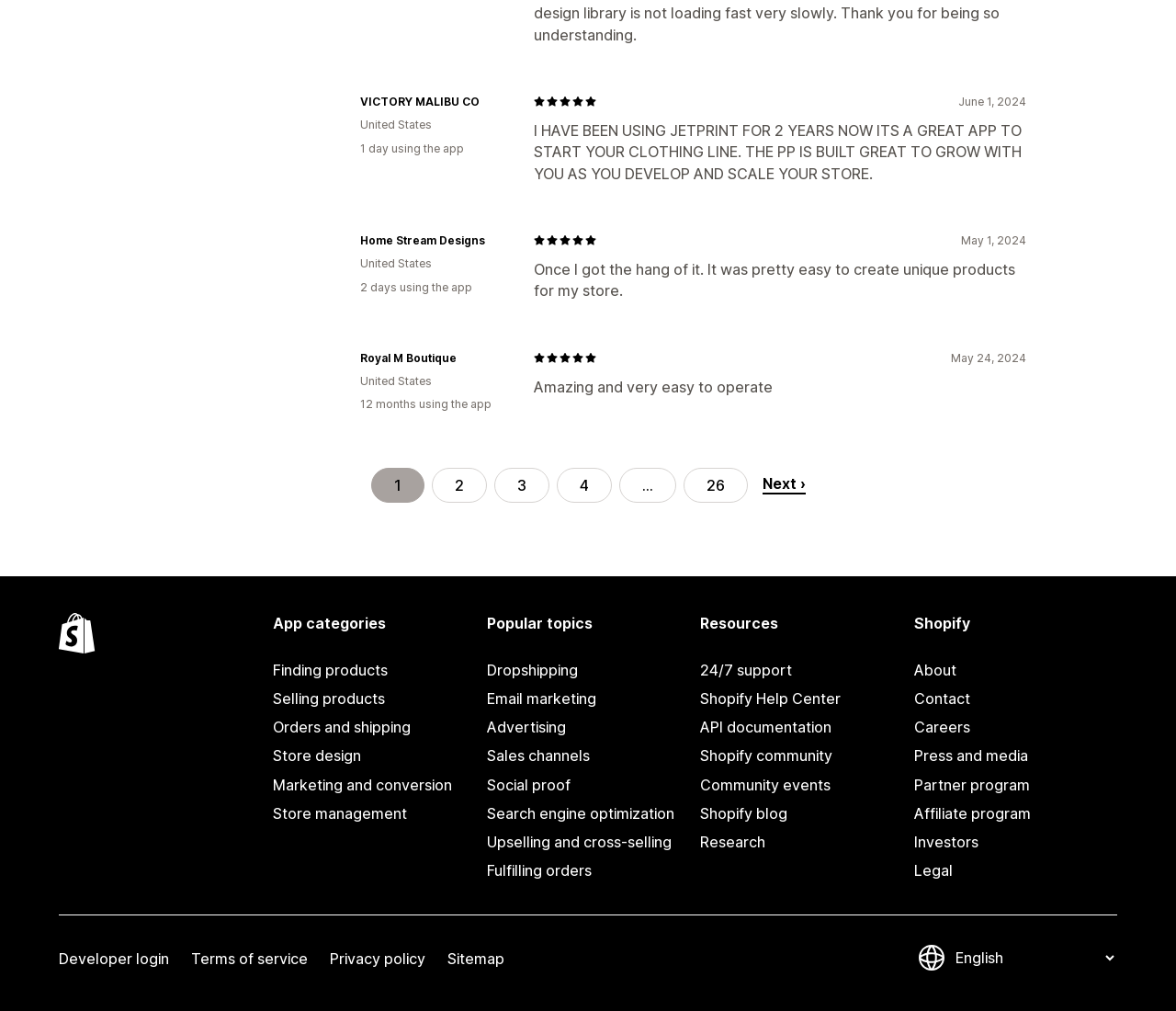Can you specify the bounding box coordinates for the region that should be clicked to fulfill this instruction: "View App categories".

[0.232, 0.606, 0.404, 0.627]